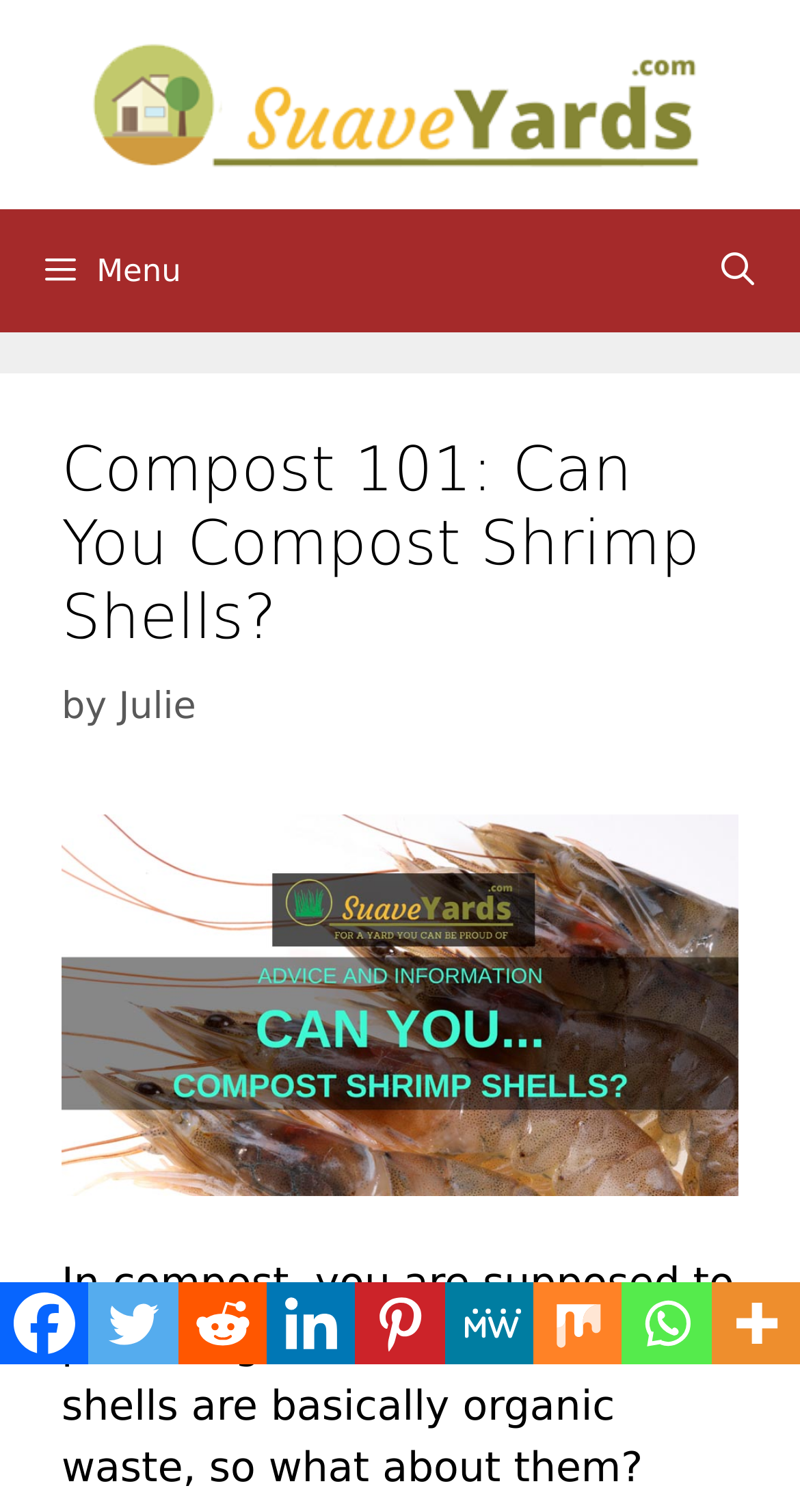Answer the question in one word or a short phrase:
What is the website's name?

SuaveYards.com